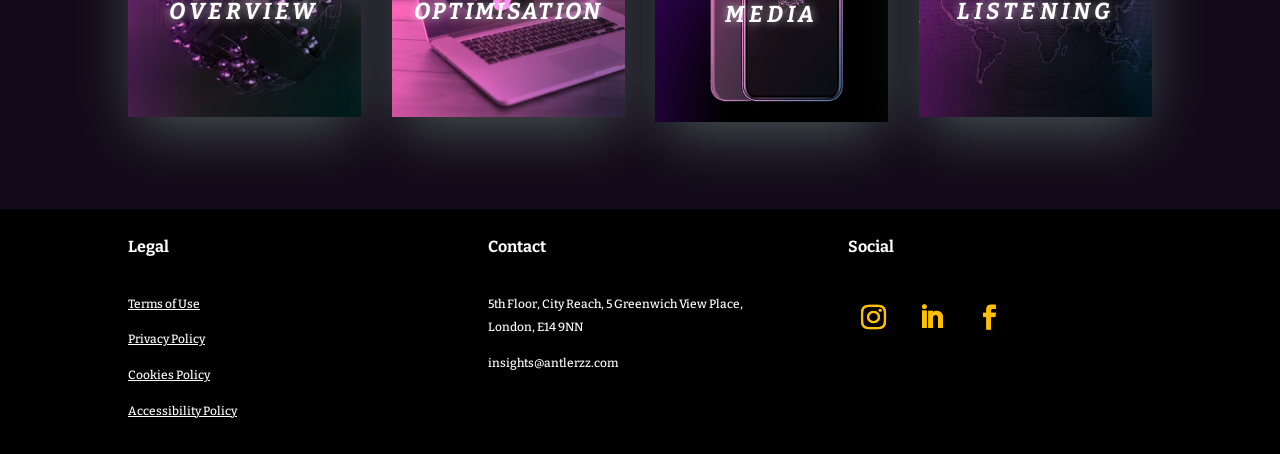Please respond to the question using a single word or phrase:
What are the three policies listed on the webpage?

Terms of Use, Privacy Policy, Cookies Policy